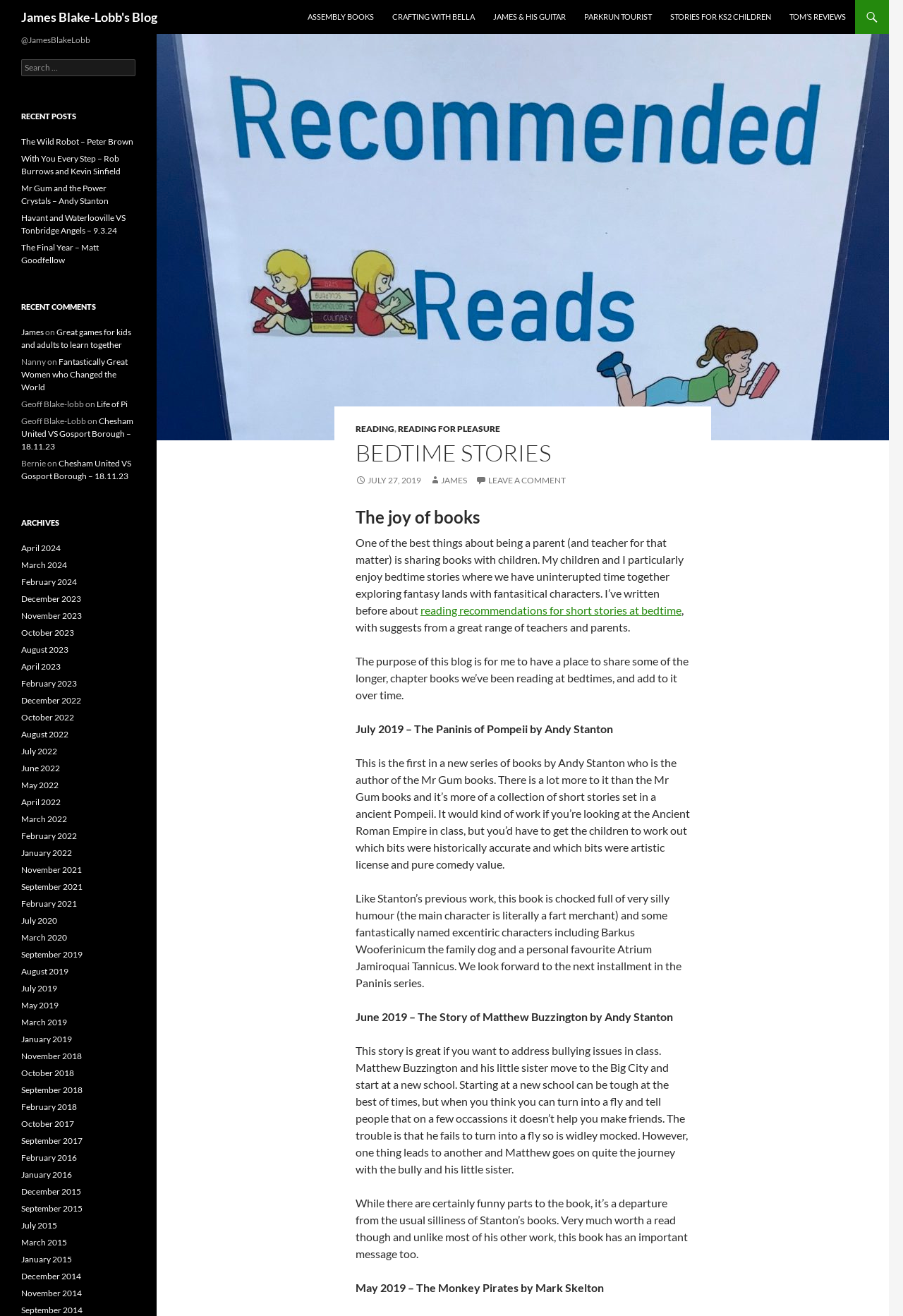Answer this question using a single word or a brief phrase:
What is the name of the blog?

James Blake-Lobb's Blog